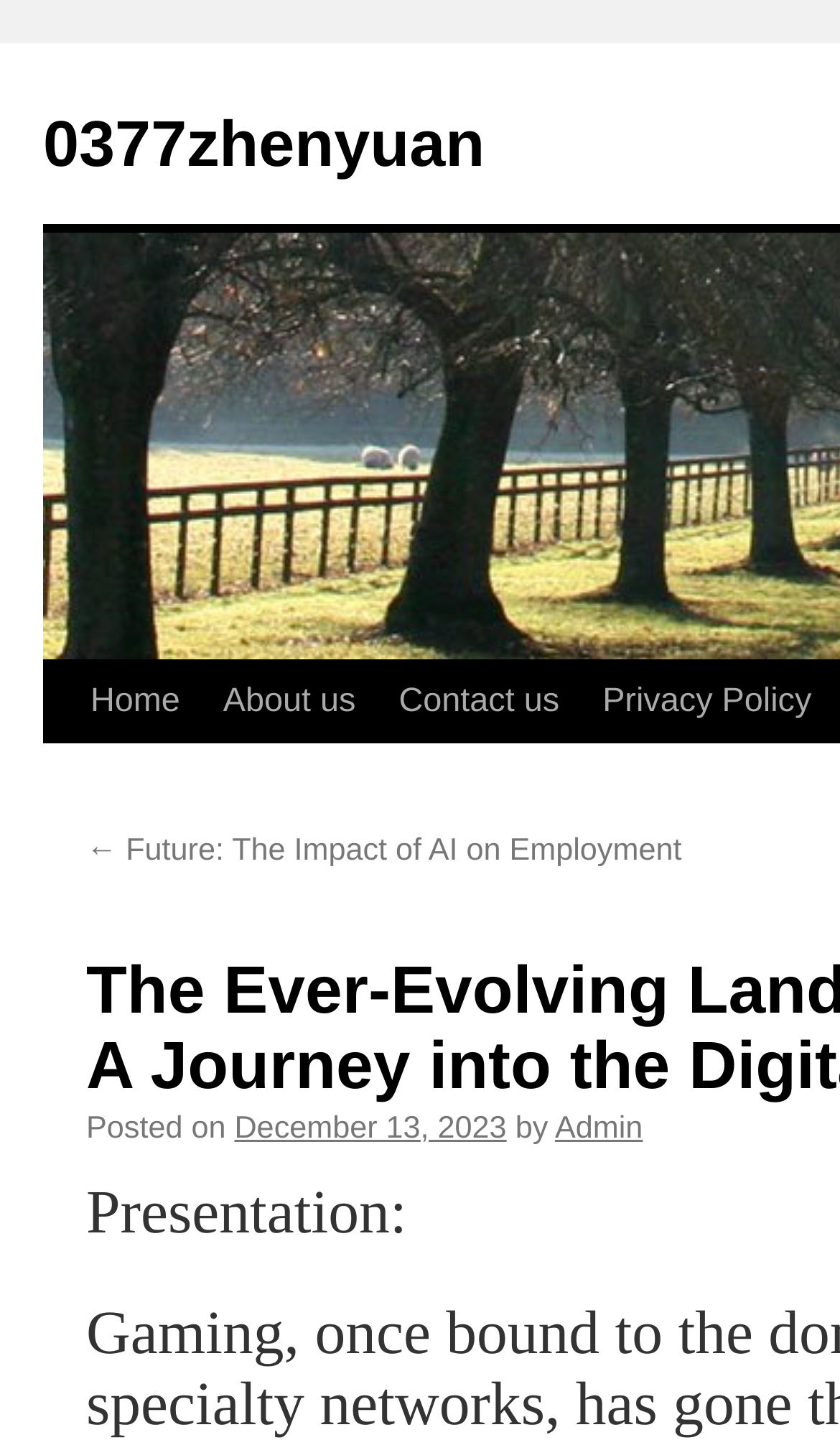How many sections are there in the article?
Refer to the image and give a detailed answer to the question.

I looked at the article section and found two distinct sections, one with the title 'Presentation:' and another with the date and author information, so there are 2 sections in the article.